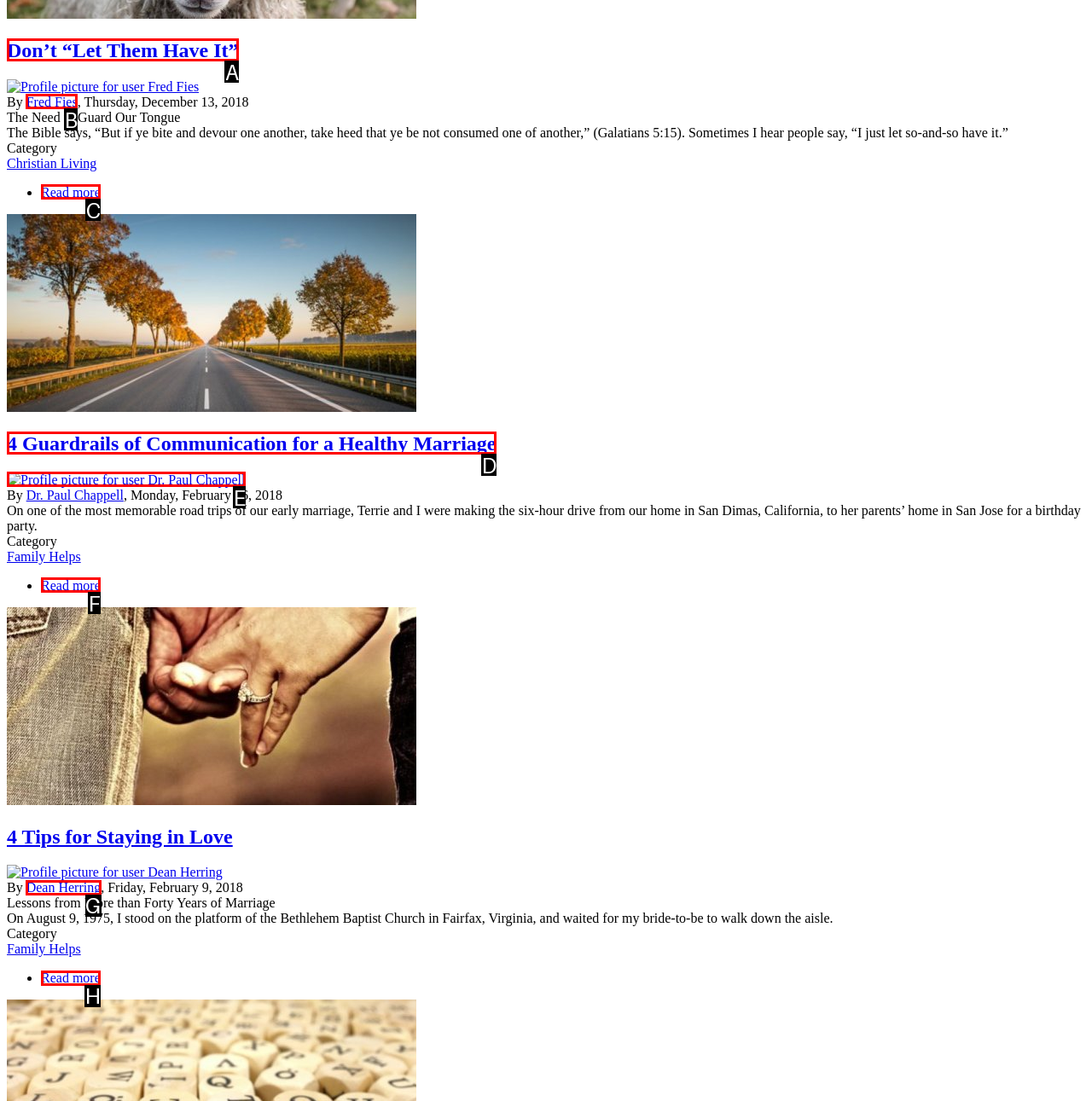Find the option that matches this description: Don’t “Let Them Have It”
Provide the matching option's letter directly.

A